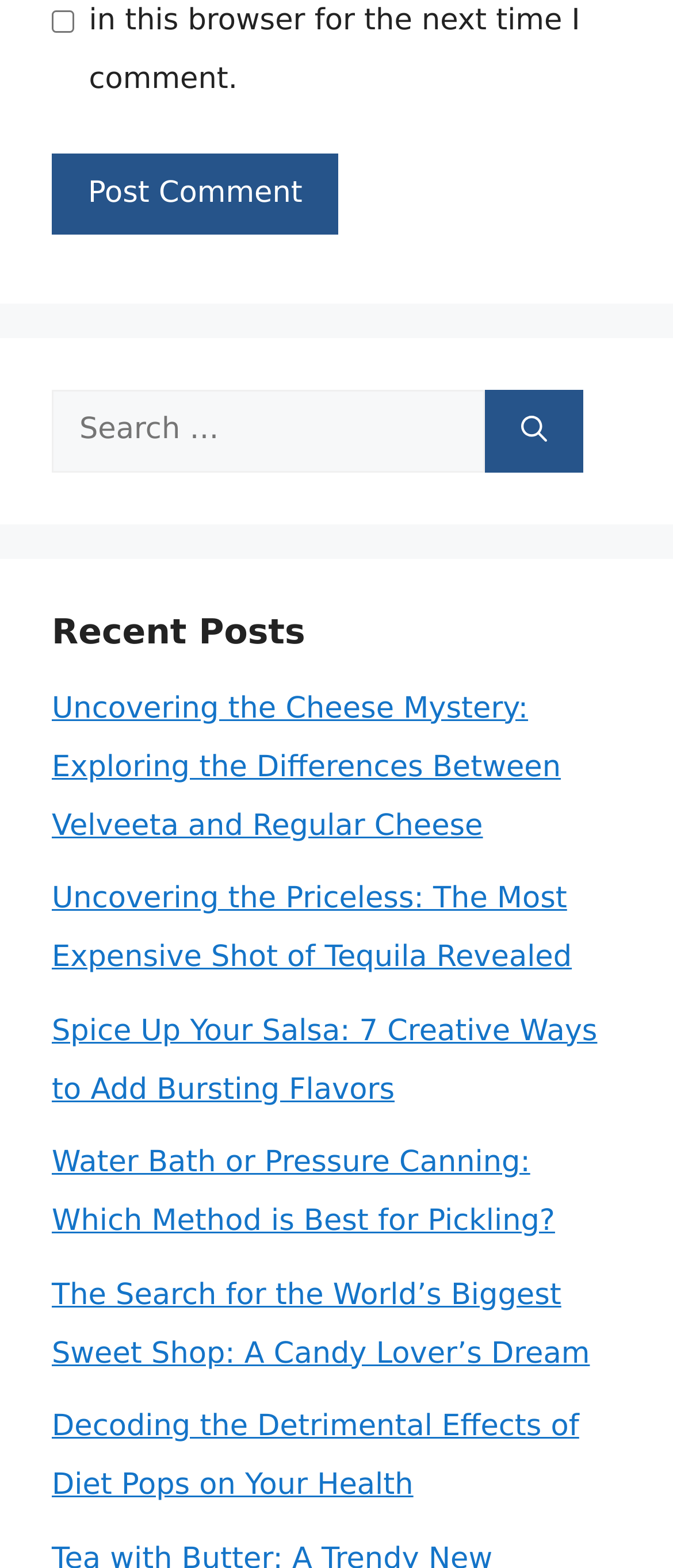Identify and provide the bounding box for the element described by: "parent_node: Search for: aria-label="Search"".

[0.721, 0.249, 0.867, 0.301]